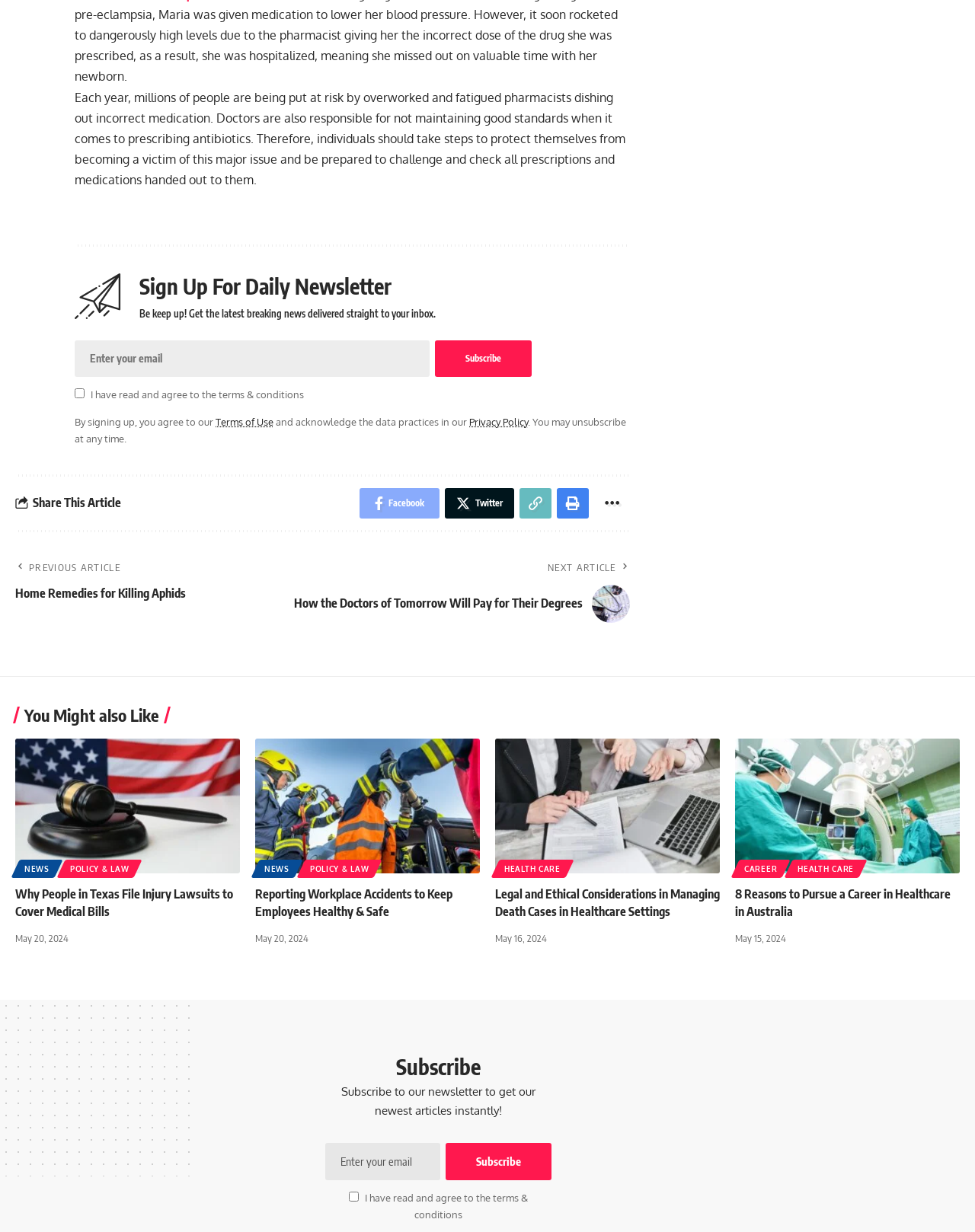Specify the bounding box coordinates for the region that must be clicked to perform the given instruction: "Subscribe to newsletter".

[0.446, 0.276, 0.545, 0.306]